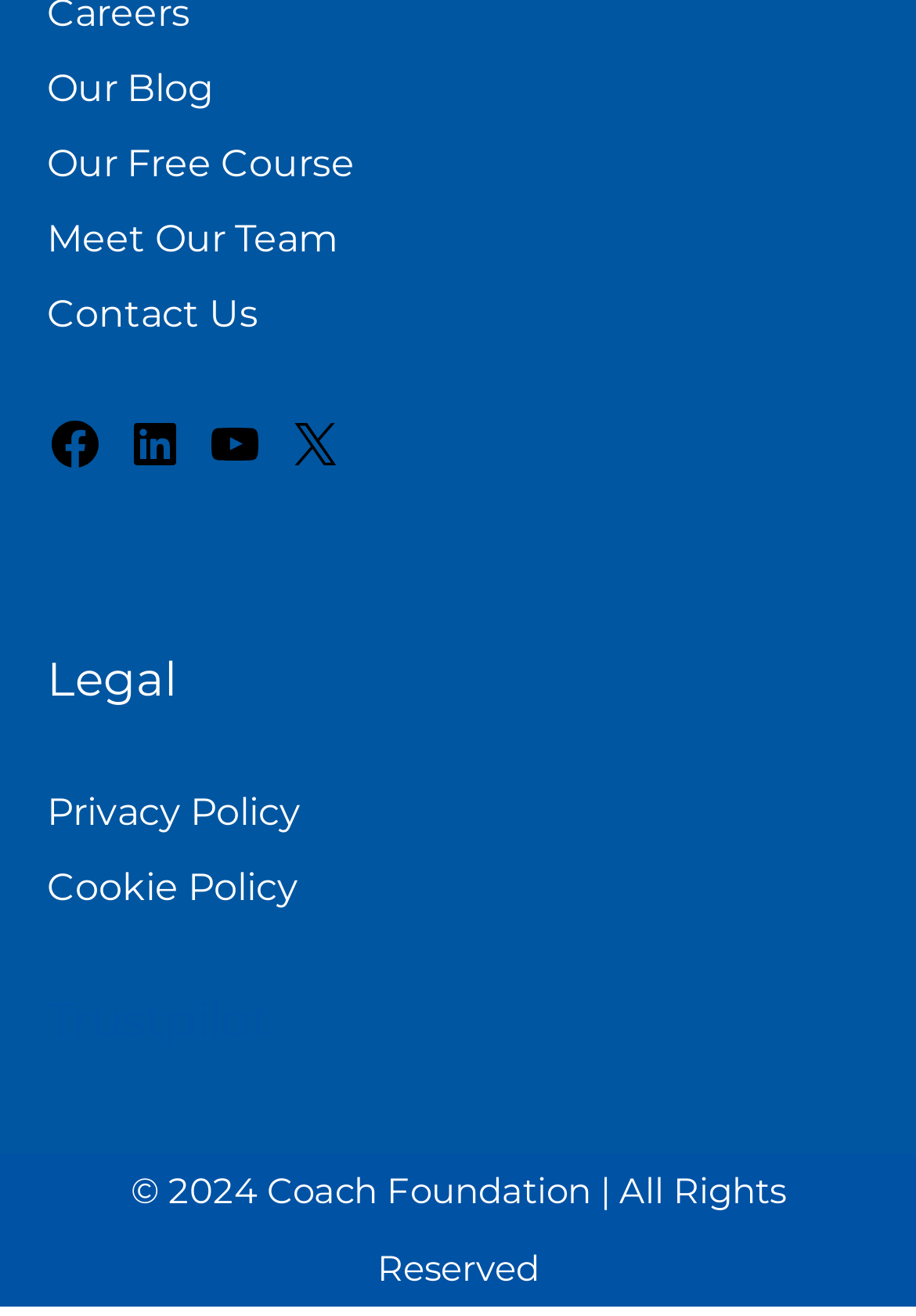How many sections are there in the footer?
Look at the image and answer the question using a single word or phrase.

3